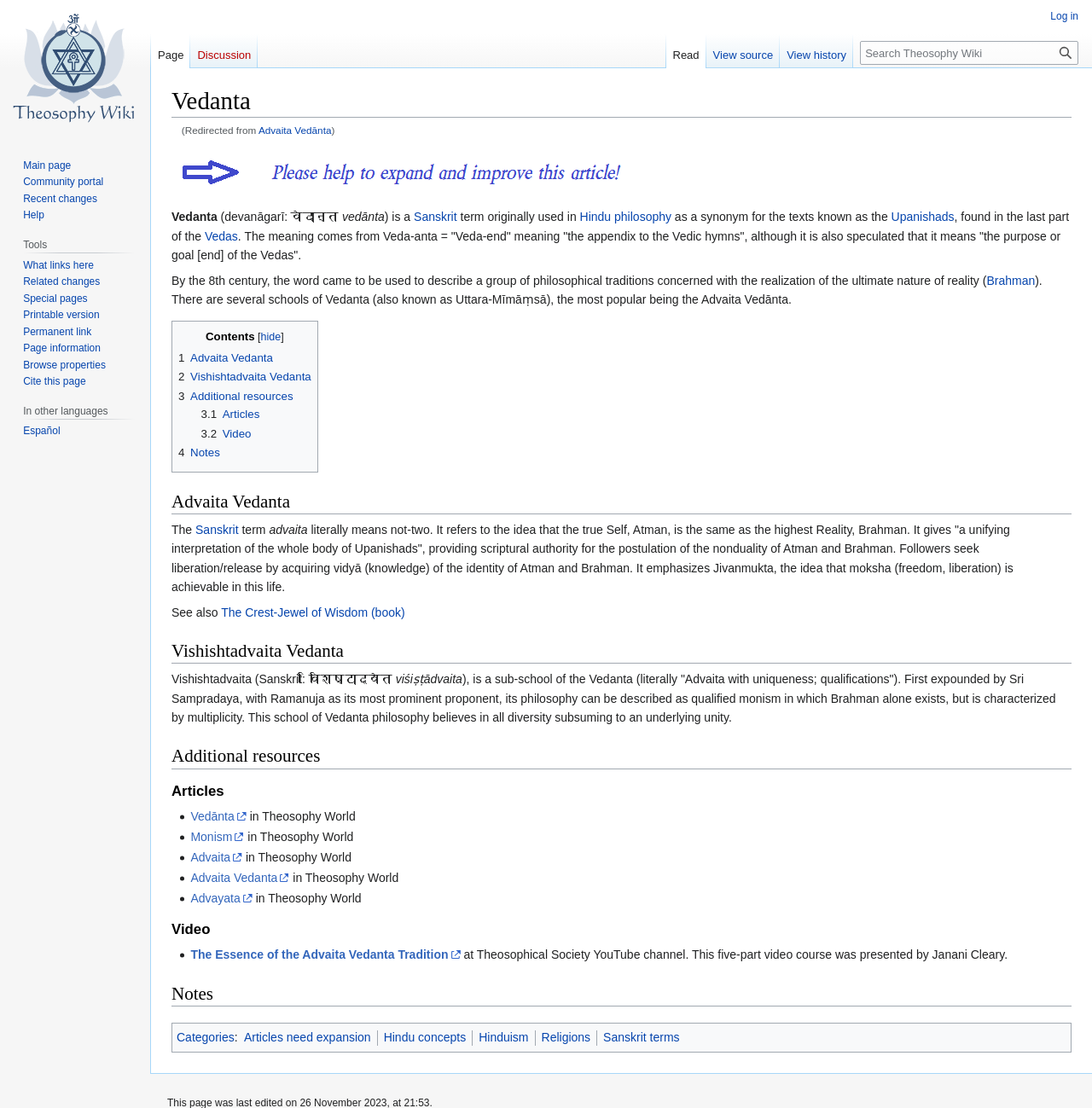Please determine the bounding box coordinates of the element's region to click in order to carry out the following instruction: "Click on the 'Vedas' link". The coordinates should be four float numbers between 0 and 1, i.e., [left, top, right, bottom].

[0.187, 0.152, 0.218, 0.165]